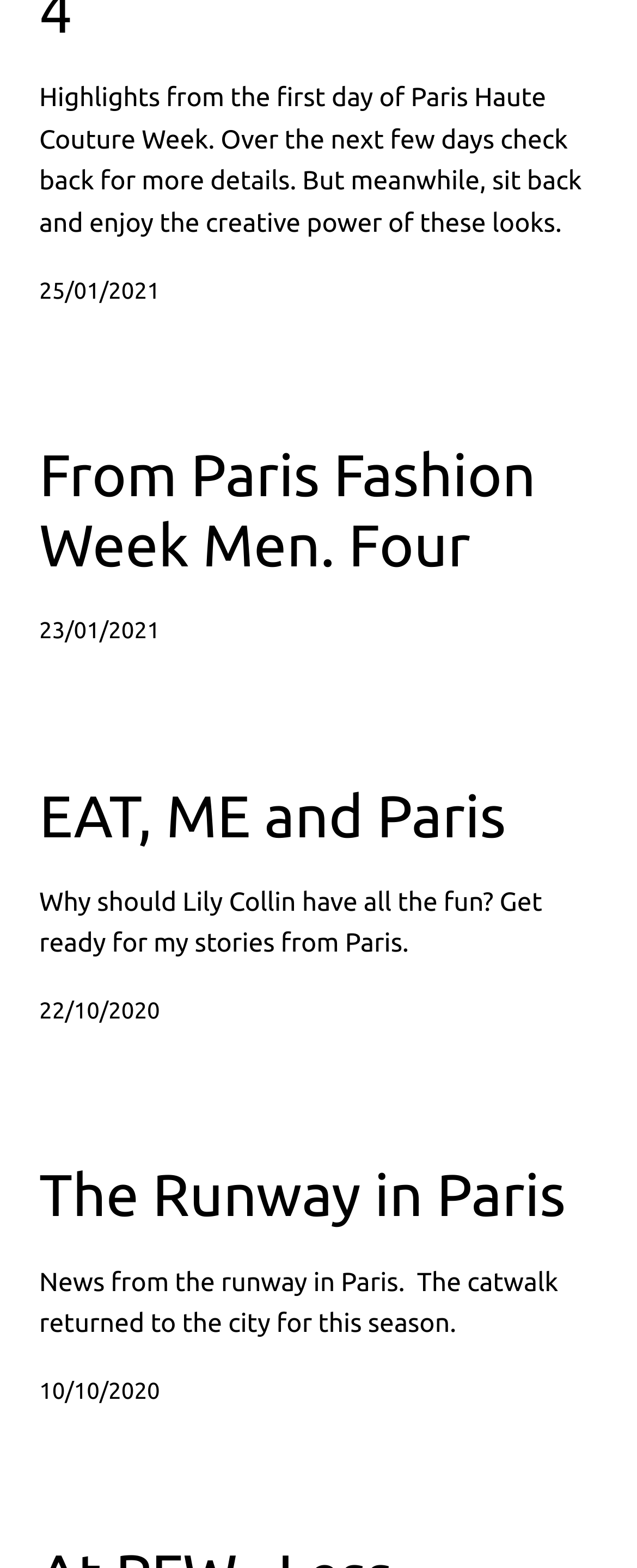Using the webpage screenshot, locate the HTML element that fits the following description and provide its bounding box: "23/01/2021".

[0.062, 0.394, 0.251, 0.41]